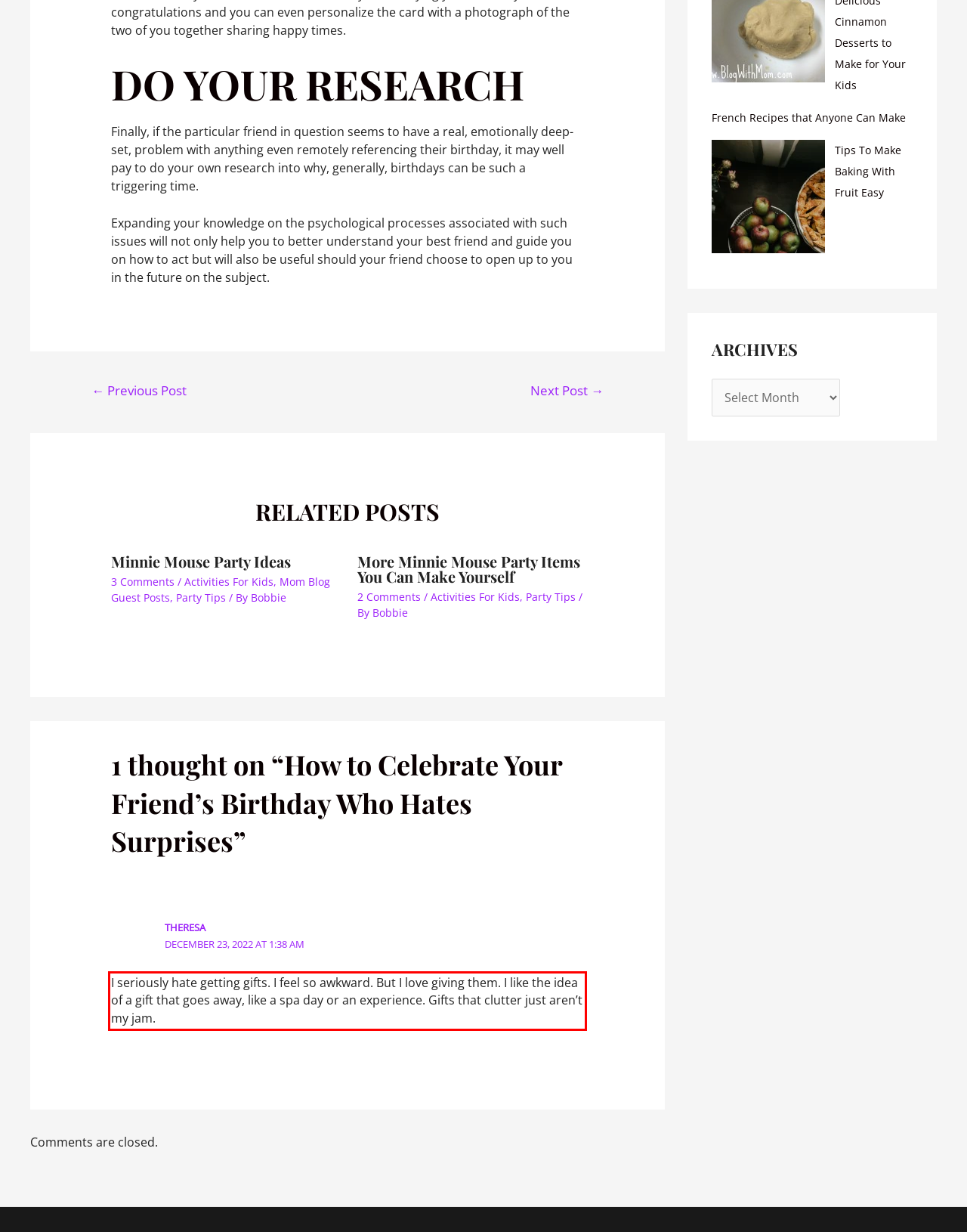You have a screenshot of a webpage where a UI element is enclosed in a red rectangle. Perform OCR to capture the text inside this red rectangle.

I seriously hate getting gifts. I feel so awkward. But I love giving them. I like the idea of a gift that goes away, like a spa day or an experience. Gifts that clutter just aren’t my jam.